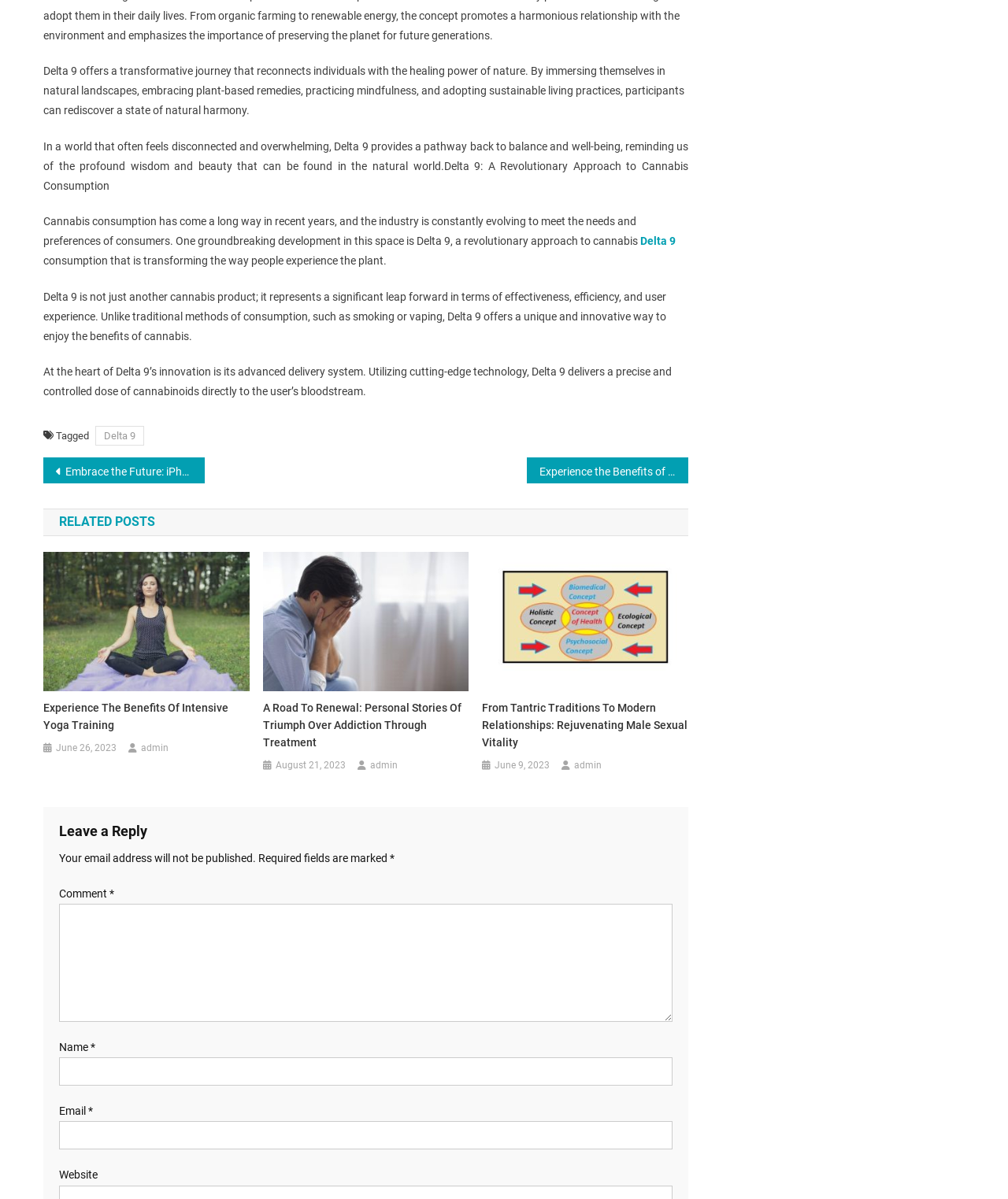Determine the bounding box coordinates for the area that should be clicked to carry out the following instruction: "Enter your email address".

[0.059, 0.935, 0.667, 0.959]